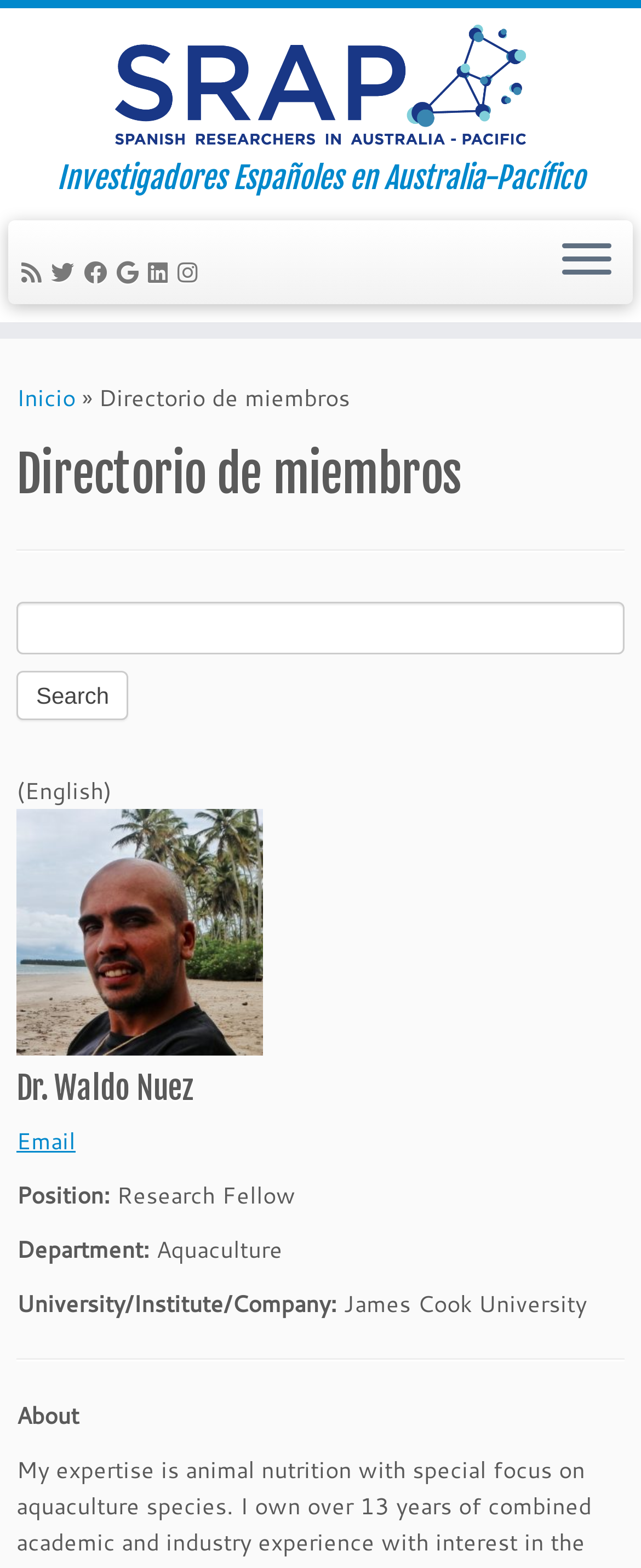Please locate the bounding box coordinates of the element that should be clicked to achieve the given instruction: "Select a language from the second dropdown menu".

None